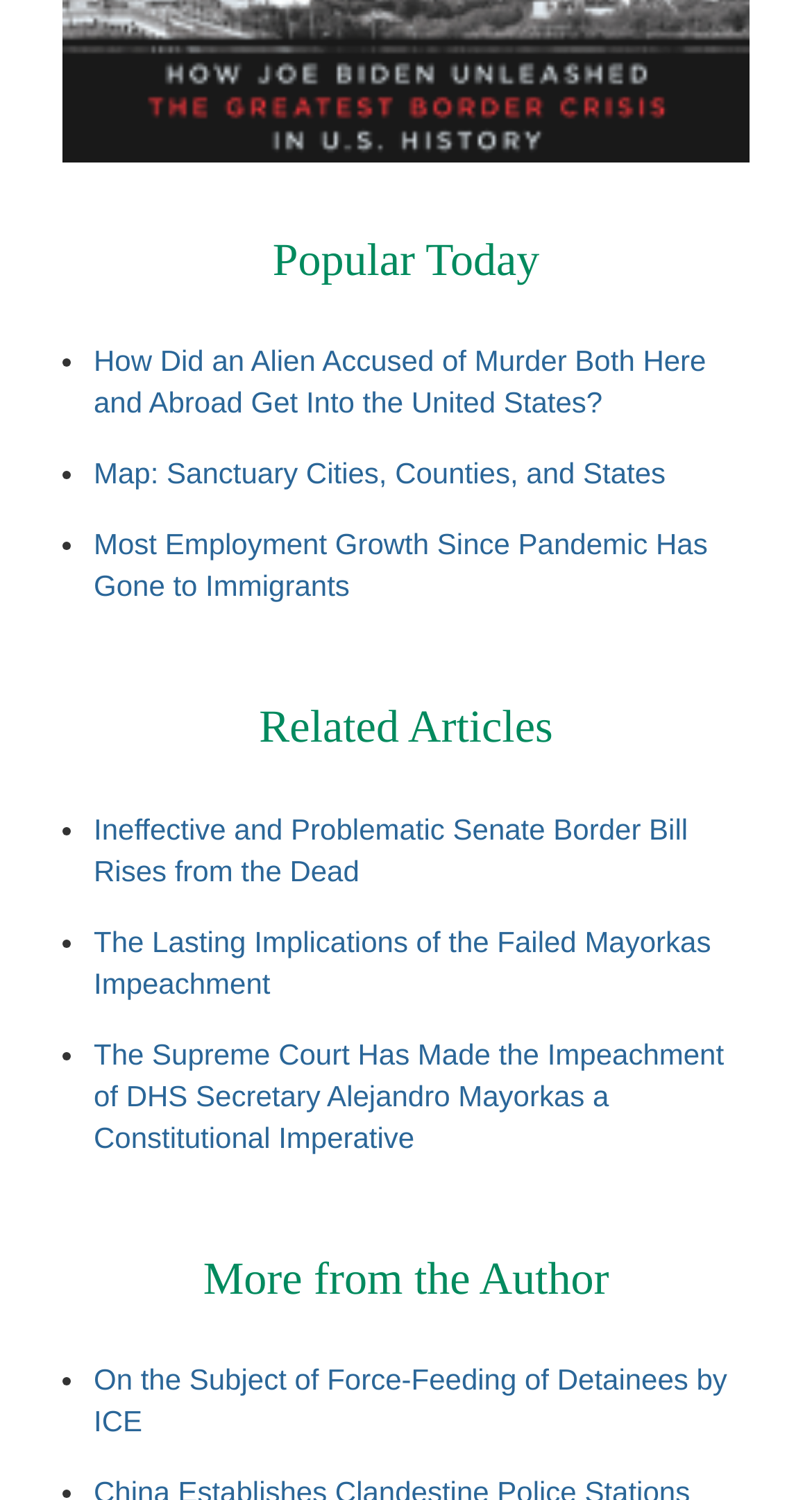What is the first article about?
Your answer should be a single word or phrase derived from the screenshot.

Alien accused of murder